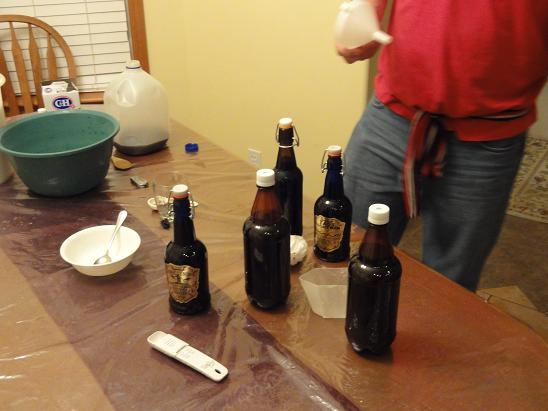What is the person in the image wearing?
Use the information from the screenshot to give a comprehensive response to the question.

The person, partially visible, is engaging in the task of brewing root beer and is wearing a red shirt, as indicated by the caption.